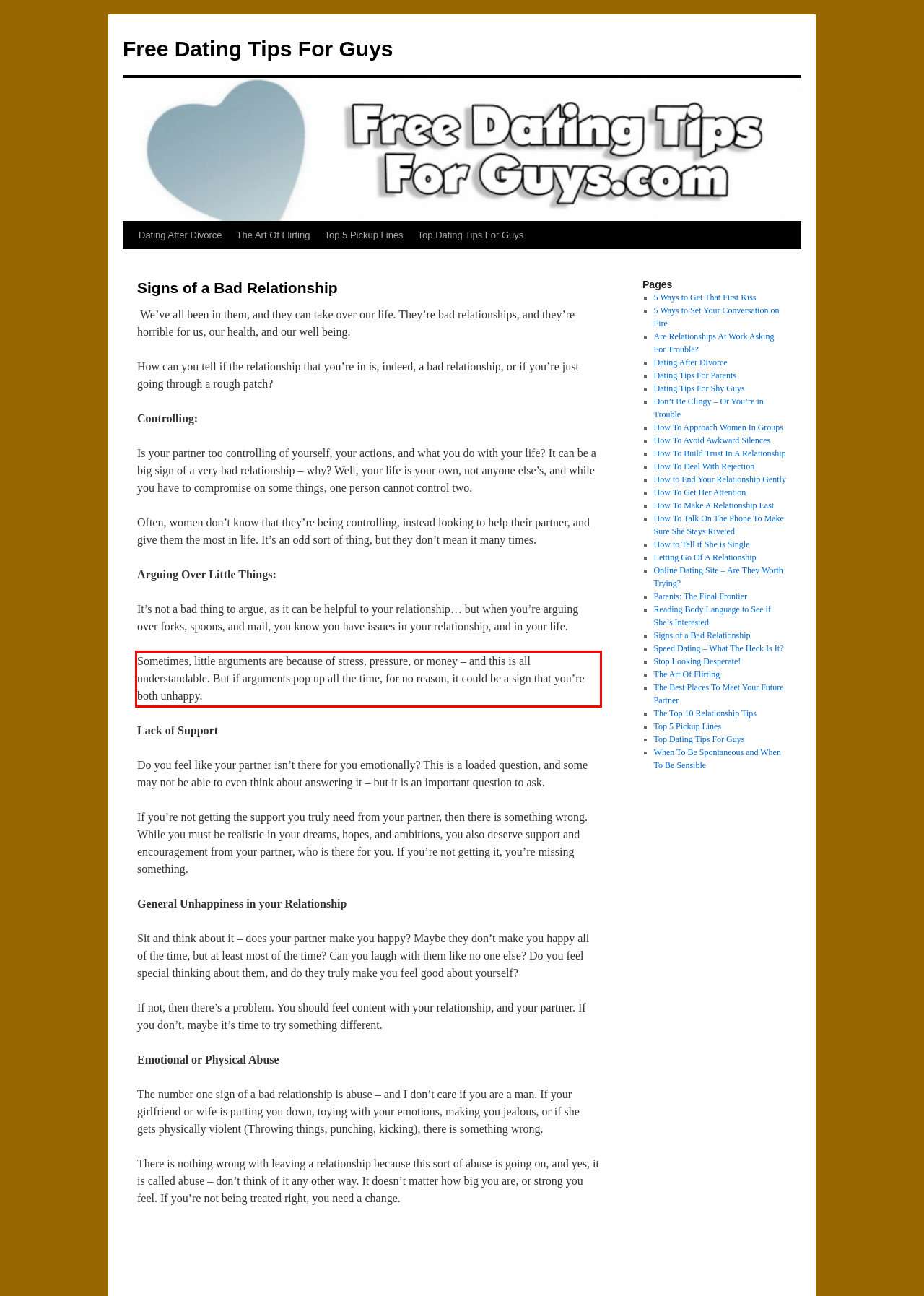Identify and extract the text within the red rectangle in the screenshot of the webpage.

Sometimes, little arguments are because of stress, pressure, or money – and this is all understandable. But if arguments pop up all the time, for no reason, it could be a sign that you’re both unhappy.